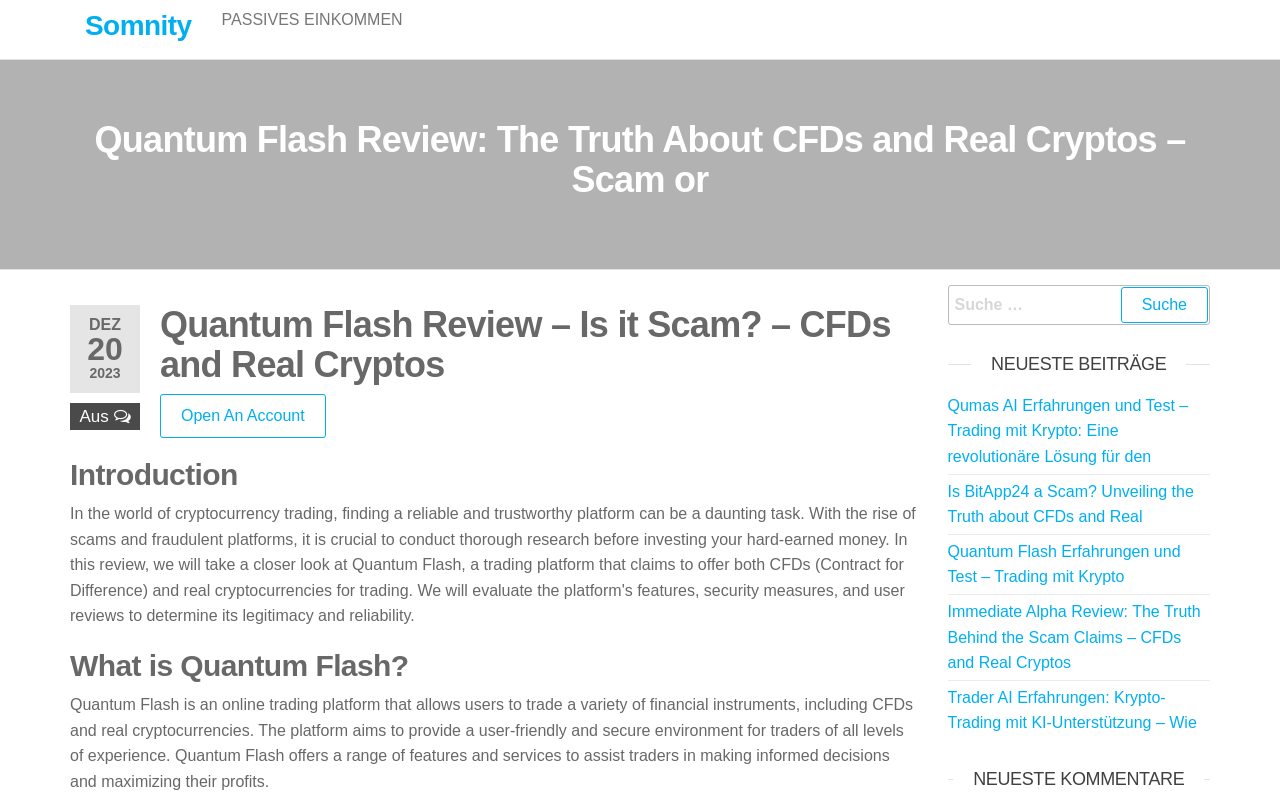Please find the bounding box for the UI element described by: "Get In Touch".

None